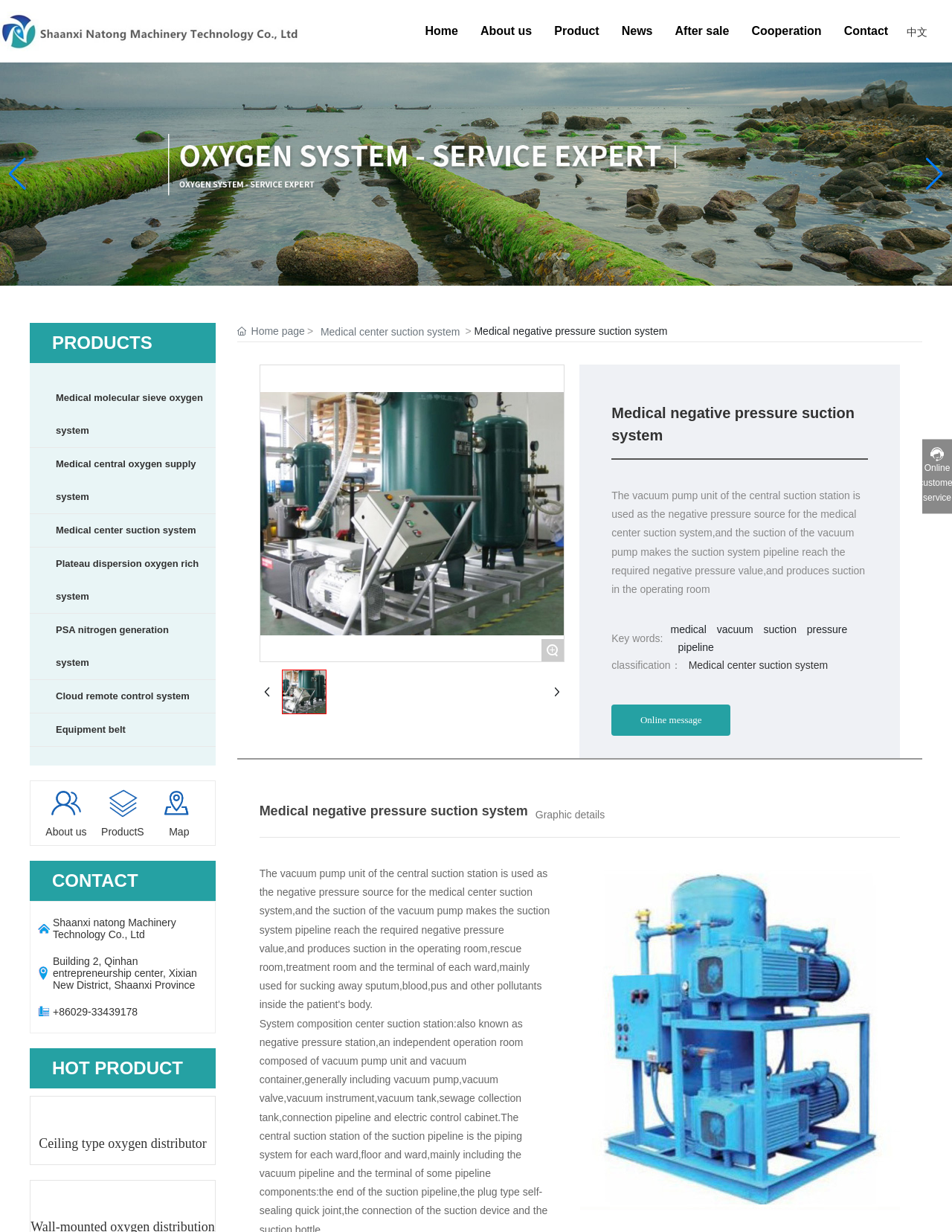What is the name of the product shown in the image?
Please provide a detailed answer to the question.

The image is located in the HOT PRODUCT section, and the product name is displayed below the image as 'Ceiling type oxygen distributor'.